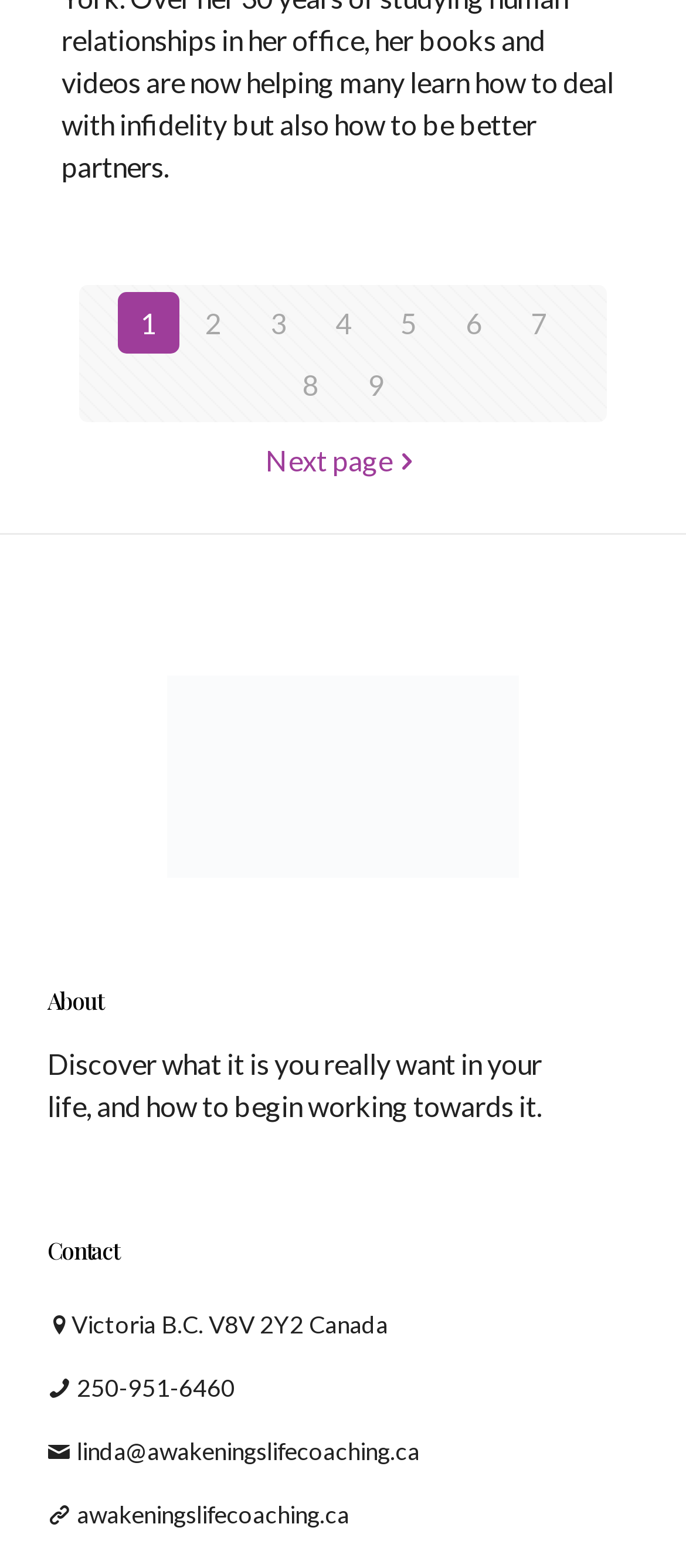Find the bounding box coordinates of the area that needs to be clicked in order to achieve the following instruction: "call 250-951-6460". The coordinates should be specified as four float numbers between 0 and 1, i.e., [left, top, right, bottom].

[0.112, 0.876, 0.343, 0.894]